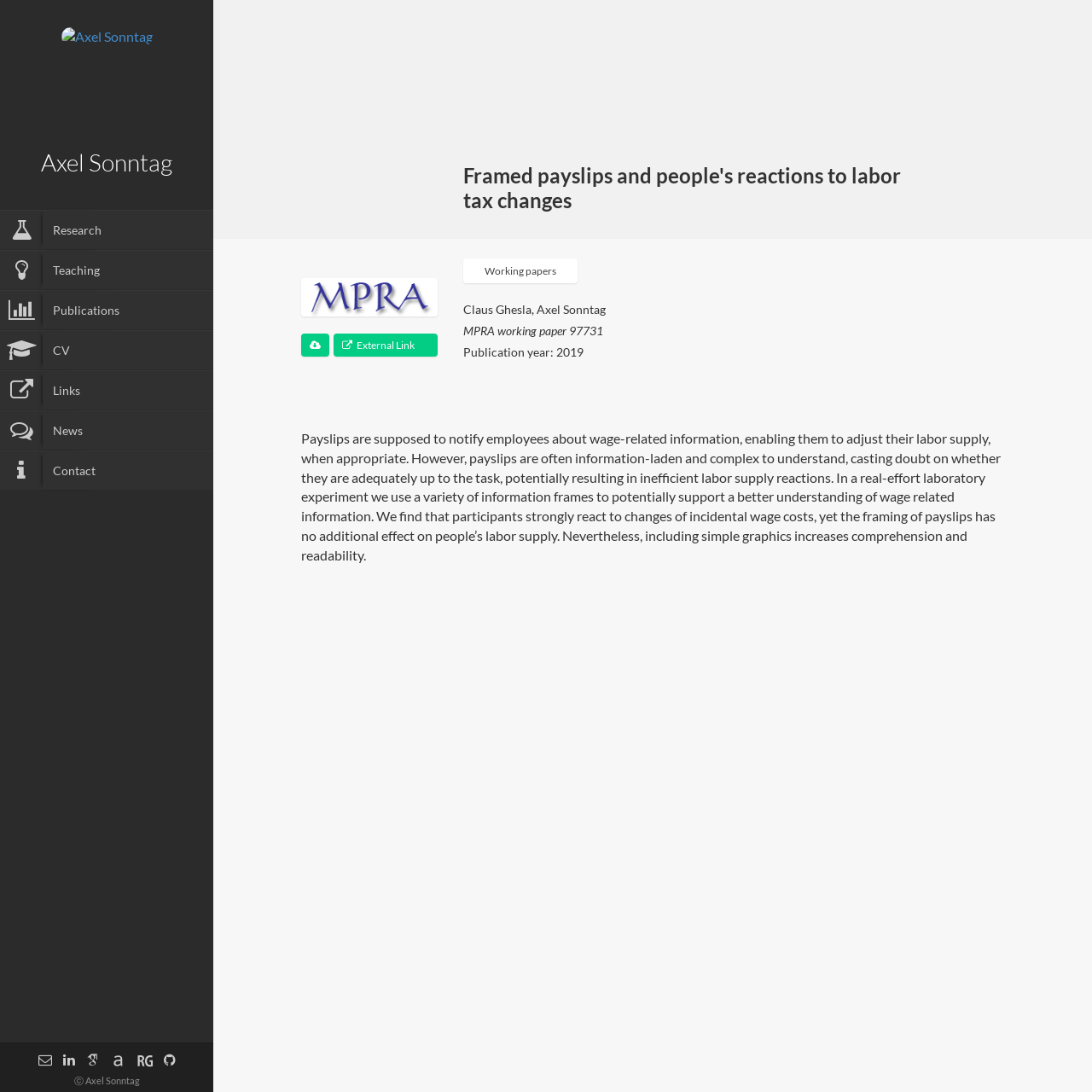Please respond in a single word or phrase: 
What is the effect of including simple graphics in payslips?

Increases comprehension and readability